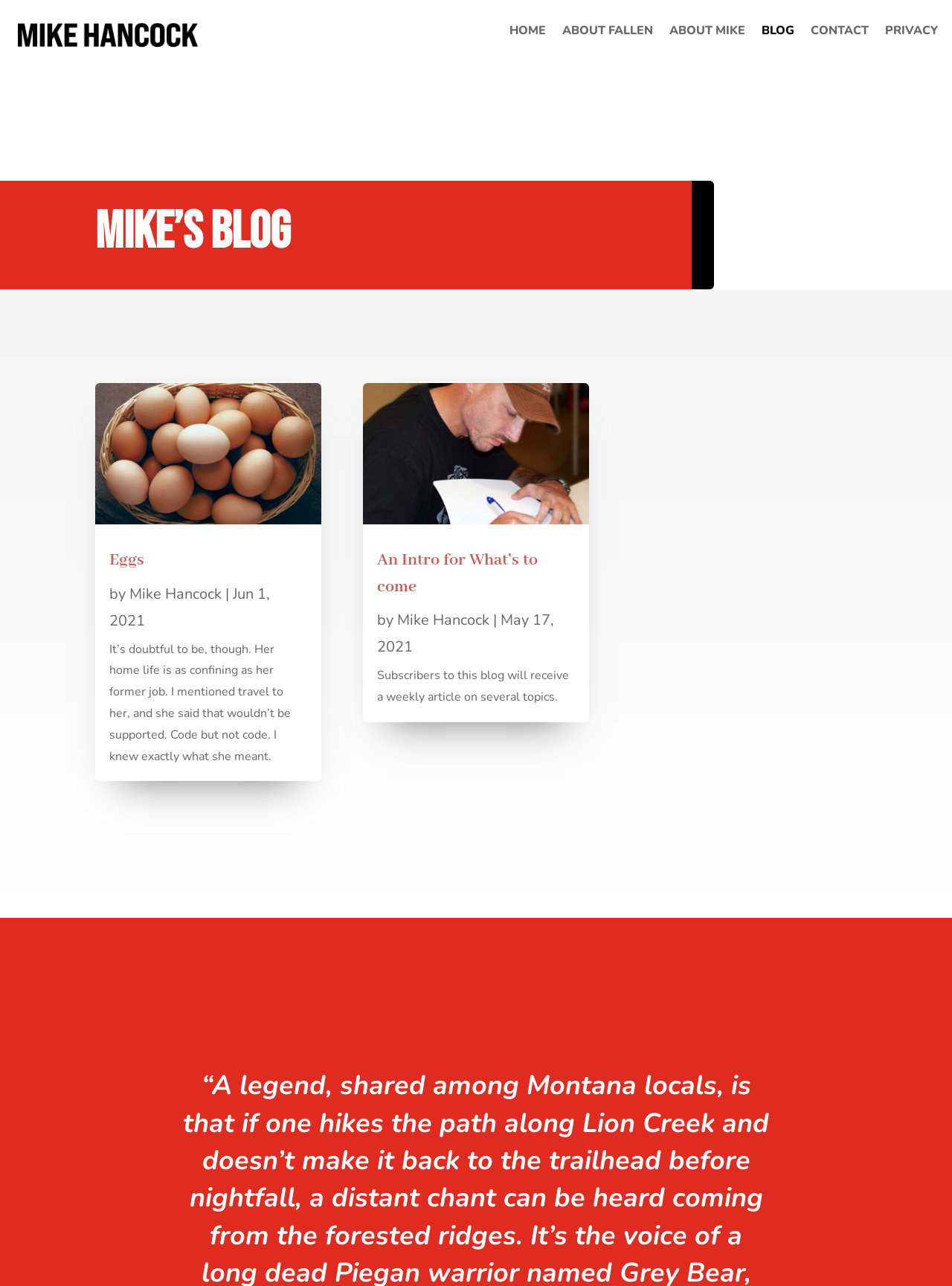Please find the bounding box coordinates for the clickable element needed to perform this instruction: "read the article titled Eggs".

[0.1, 0.298, 0.337, 0.608]